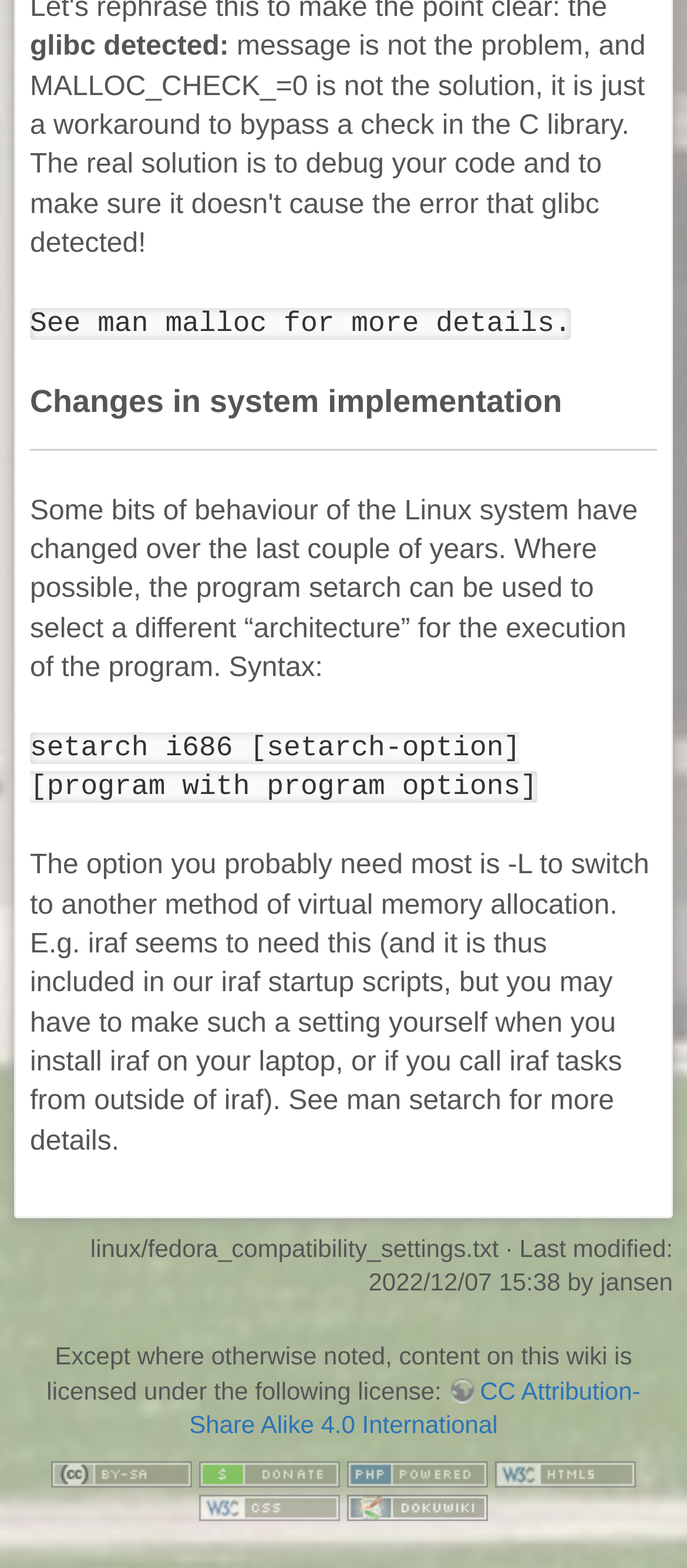Please specify the bounding box coordinates of the area that should be clicked to accomplish the following instruction: "Check the checkbox to save your name and email". The coordinates should consist of four float numbers between 0 and 1, i.e., [left, top, right, bottom].

None